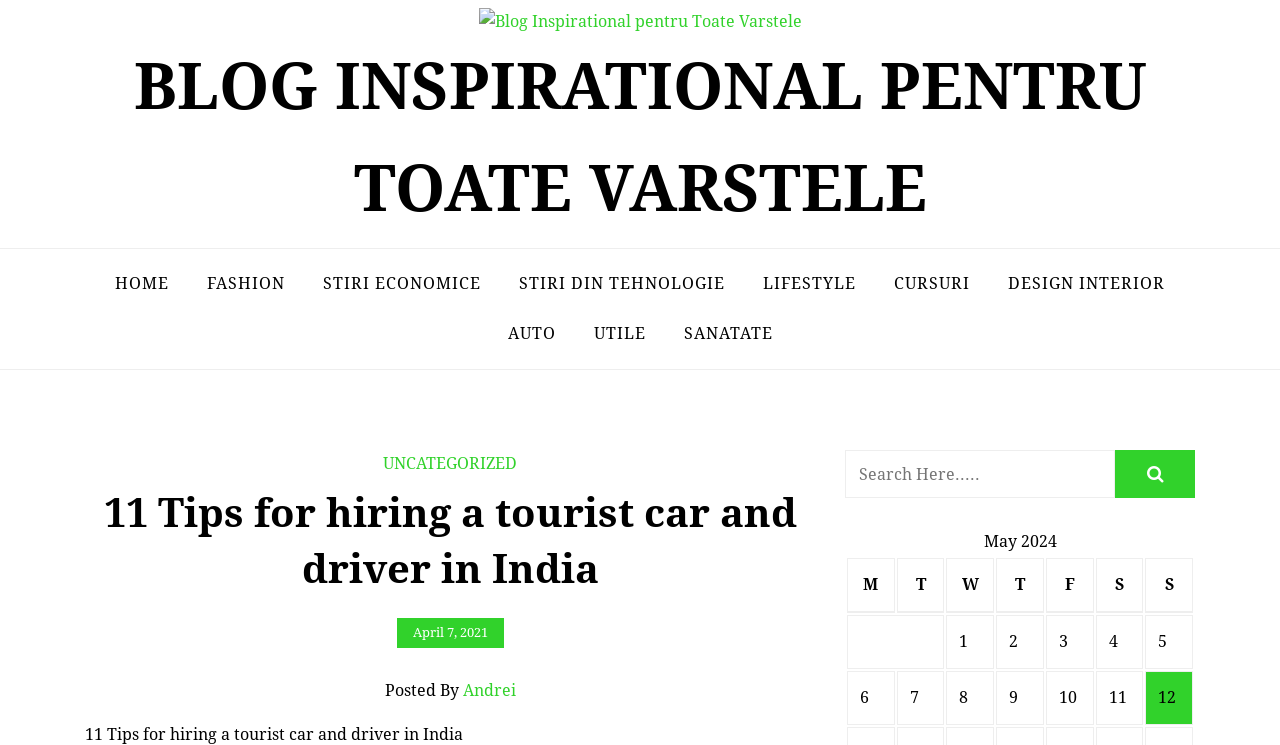Determine the main heading text of the webpage.

BLOG INSPIRATIONAL PENTRU TOATE VARSTELE